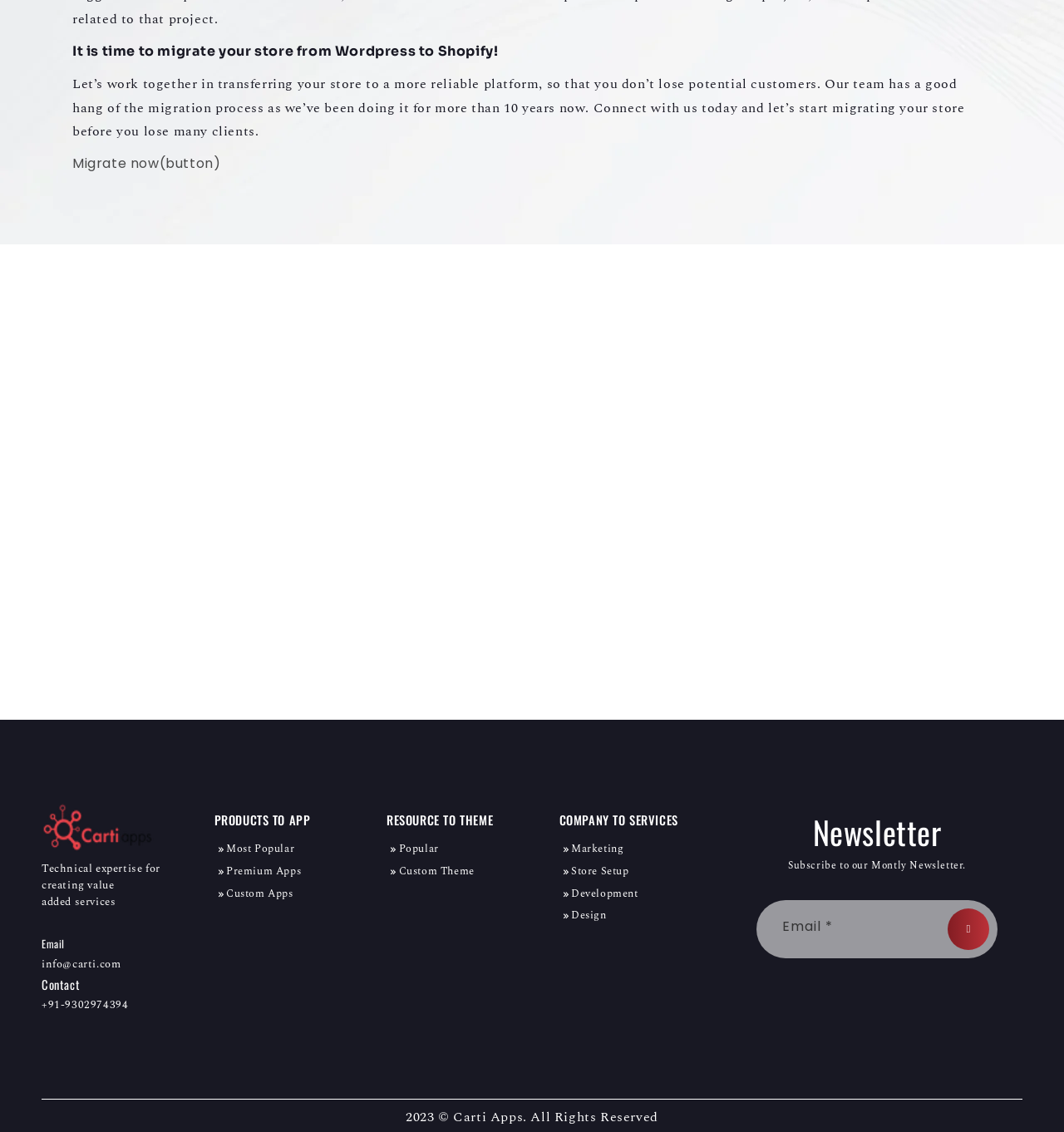Find the bounding box coordinates of the element to click in order to complete this instruction: "Submit the form". The bounding box coordinates must be four float numbers between 0 and 1, denoted as [left, top, right, bottom].

[0.591, 0.659, 0.732, 0.695]